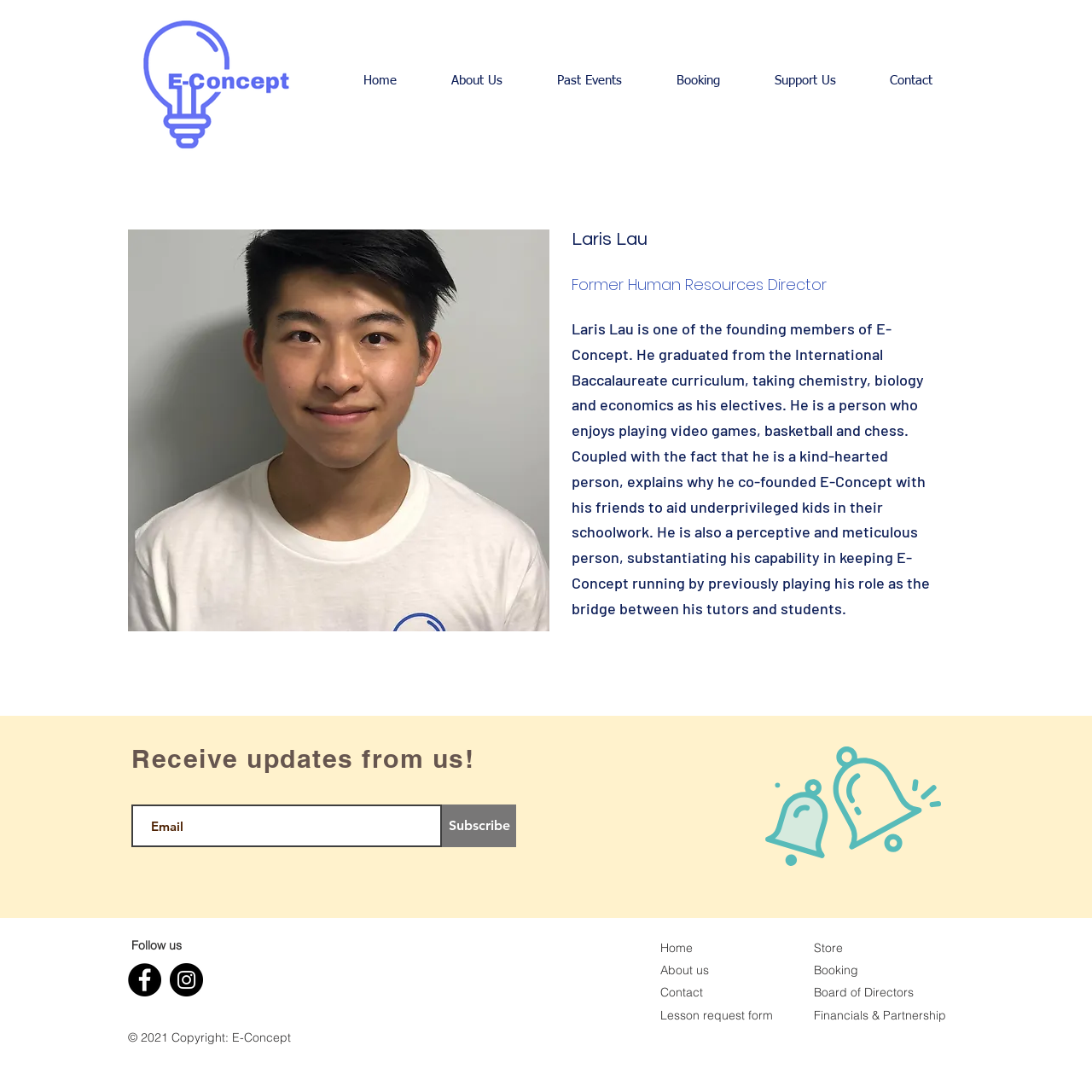Offer a thorough description of the webpage.

The webpage is about Laris Lau, a founding member of E-Concept. At the top left corner, there is an E-Concept logo image. Below the logo, there is a navigation bar with links to different sections of the website, including Home, About Us, Past Events, Booking, Support Us, and Contact.

The main content area is divided into two sections. On the left side, there is a large image, which appears to be a WhatsApp image. On the right side, there is a heading with the name "Laris Lau" and a brief description of him as a former Human Resources Director. Below the heading, there is a paragraph of text that provides more information about Laris Lau, including his background, interests, and role in E-Concept.

At the bottom of the page, there are three sections. The first section has a heading "Receive updates from us!" and a form with a textbox for email and a subscribe button. The second section has a heading "Follow us" and a list of social media links, including Facebook and Instagram. The third section has two headings, "Home About us Contact Lesson request form" and "Store Booking Board of Directors Financials & Partnership", which appear to be links to different sections of the website. Finally, there is a copyright notice at the very bottom of the page.